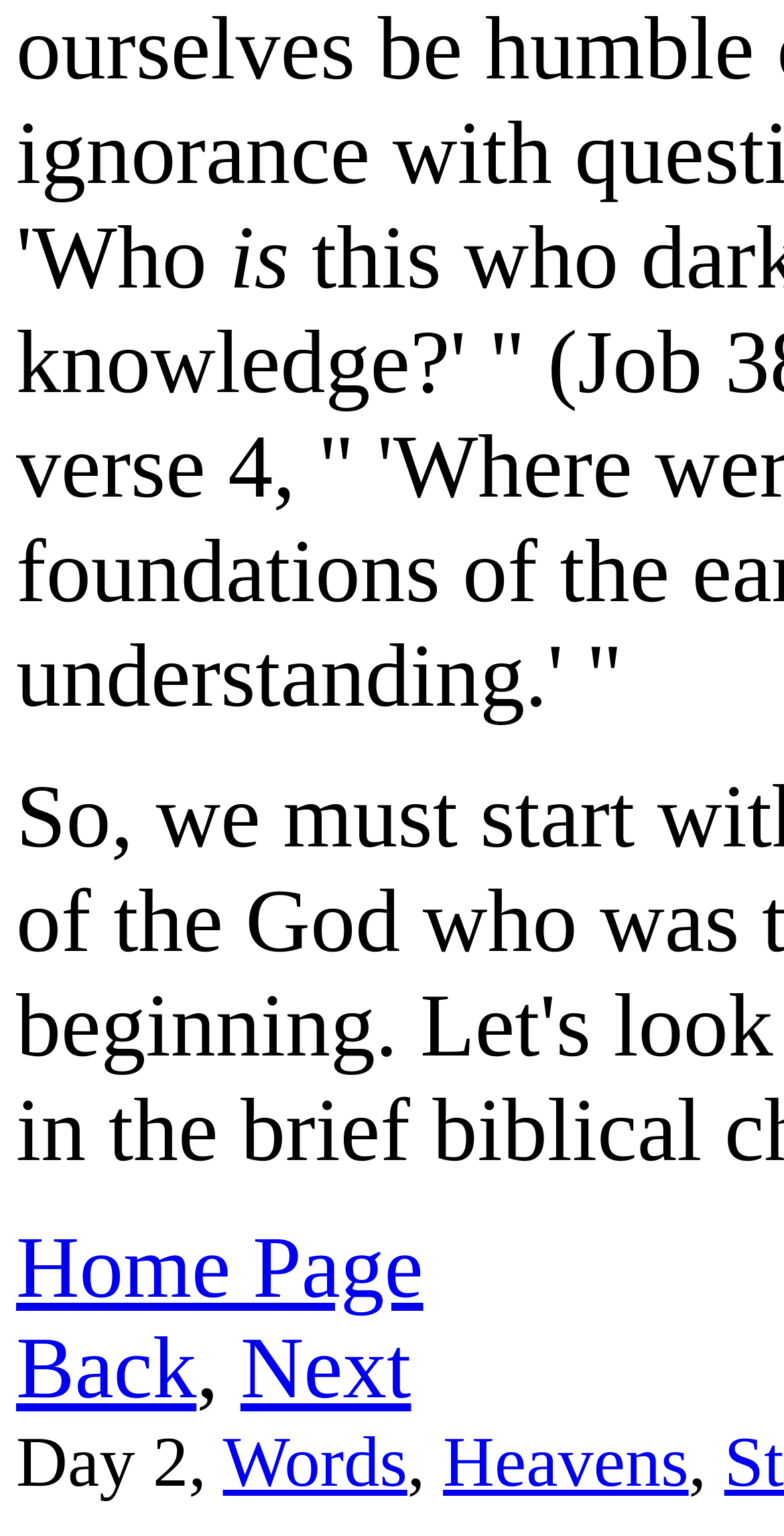Identify the bounding box for the UI element specified in this description: "Home Page". The coordinates must be four float numbers between 0 and 1, formatted as [left, top, right, bottom].

[0.021, 0.795, 0.54, 0.857]